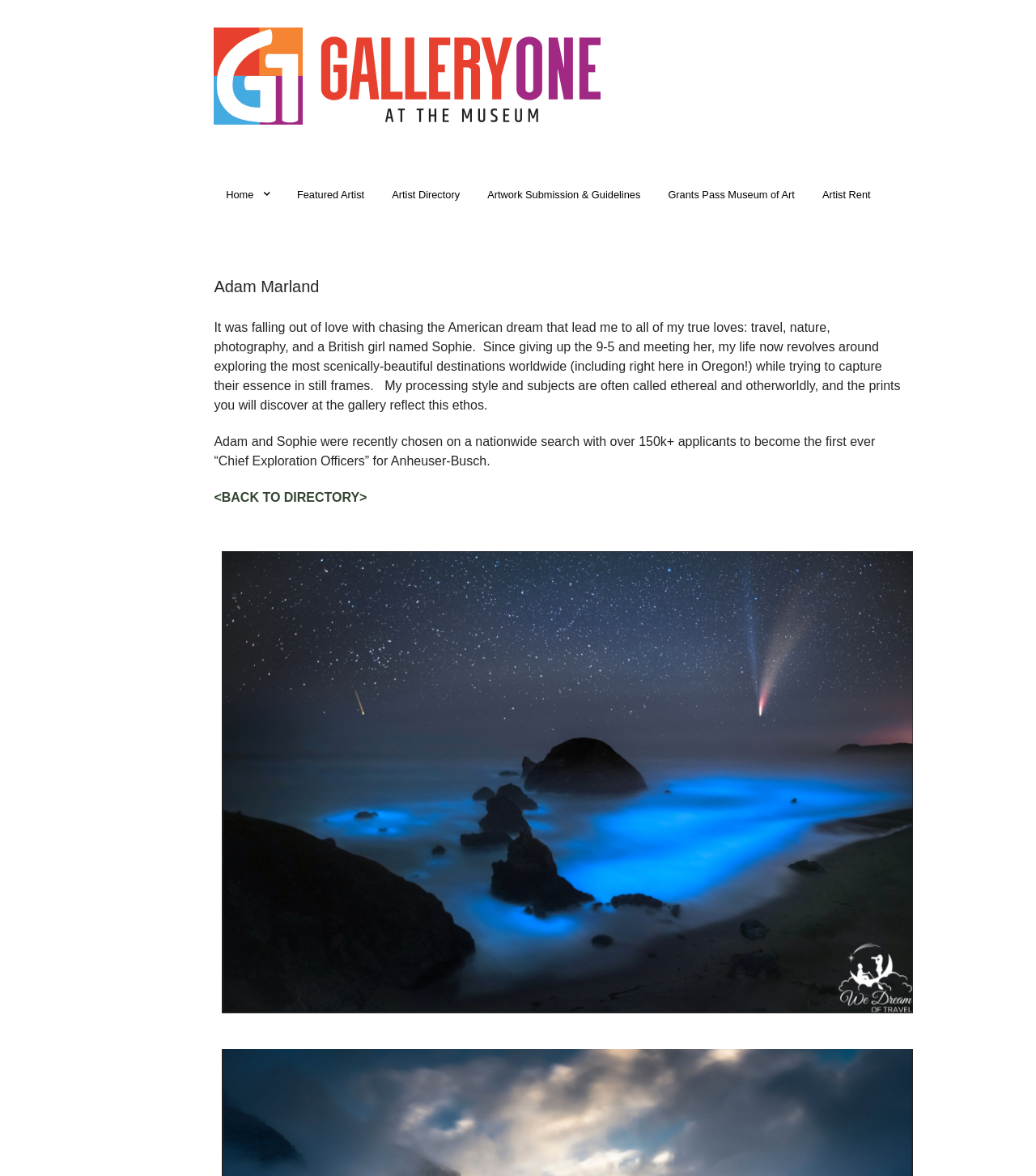Please predict the bounding box coordinates (top-left x, top-left y, bottom-right x, bottom-right y) for the UI element in the screenshot that fits the description: <BACK TO DIRECTORY>

[0.207, 0.417, 0.354, 0.428]